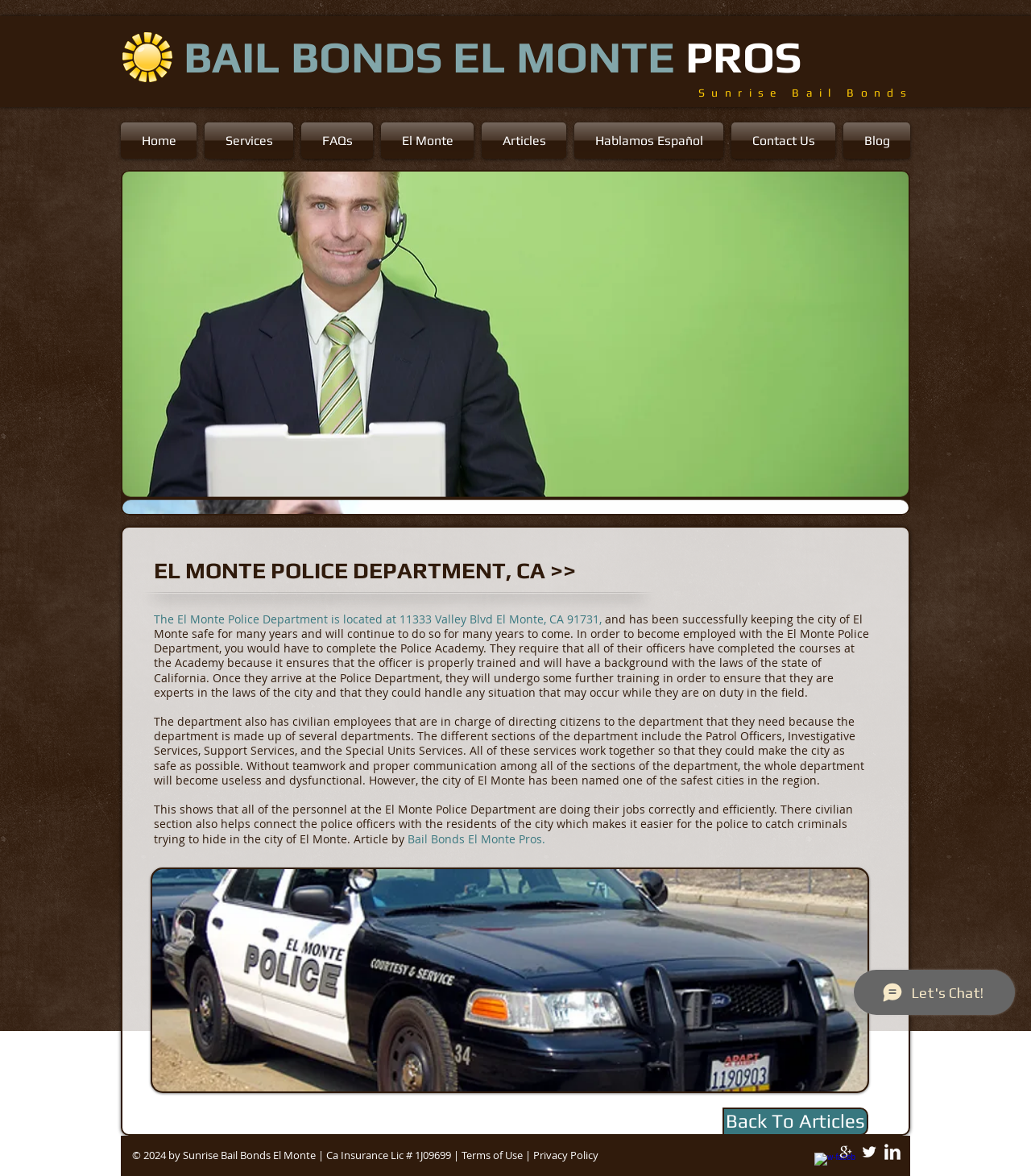What is the name of the police department?
Using the image as a reference, answer the question in detail.

I found the answer by looking at the heading 'EL MONTE POLICE DEPARTMENT, CA >>' which is located in the main content area of the webpage. This heading is a clear indication of the name of the police department being discussed on the webpage.